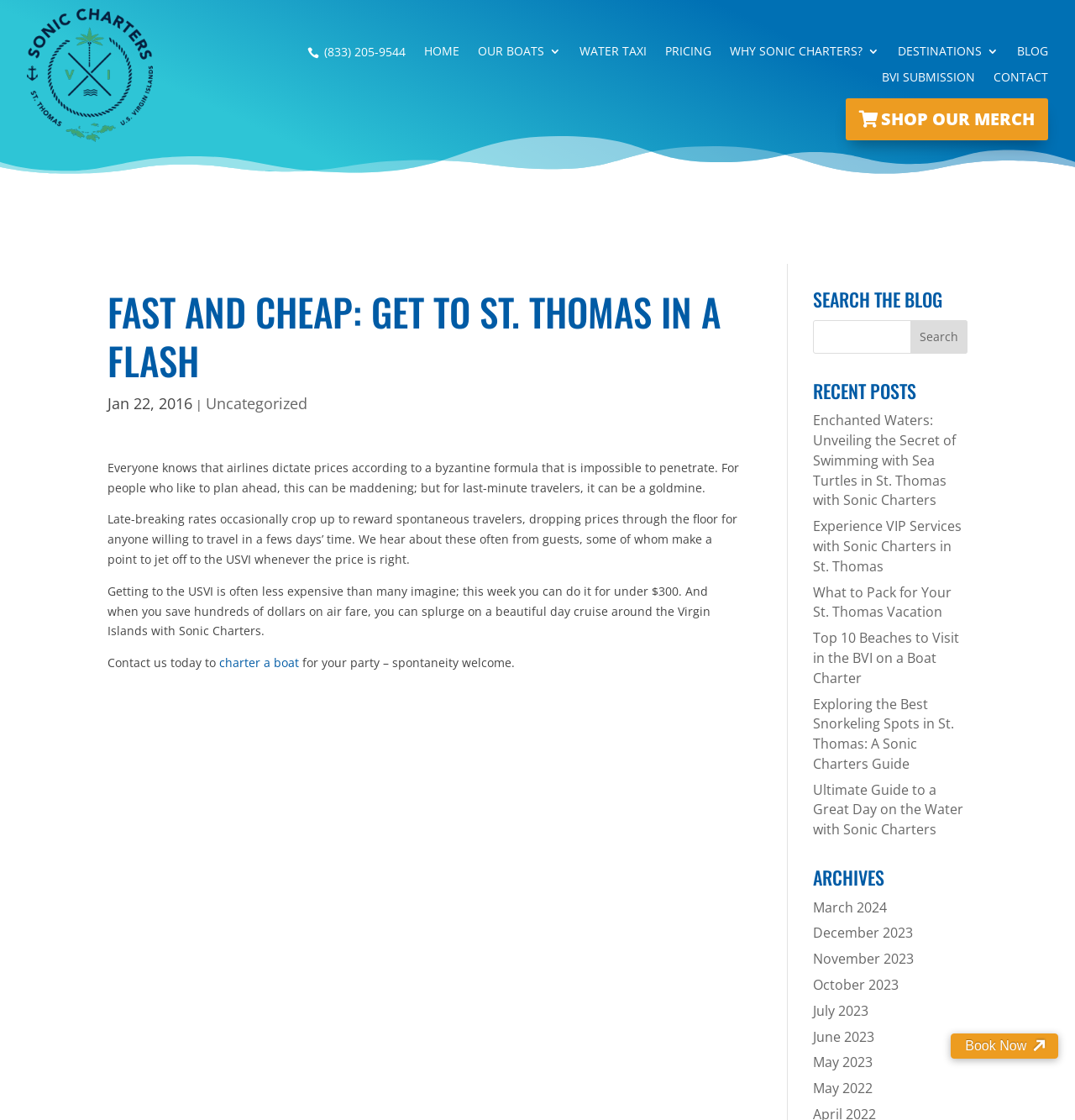Please identify the bounding box coordinates of where to click in order to follow the instruction: "Read about getting to St. Thomas in a flash".

[0.1, 0.257, 0.689, 0.352]